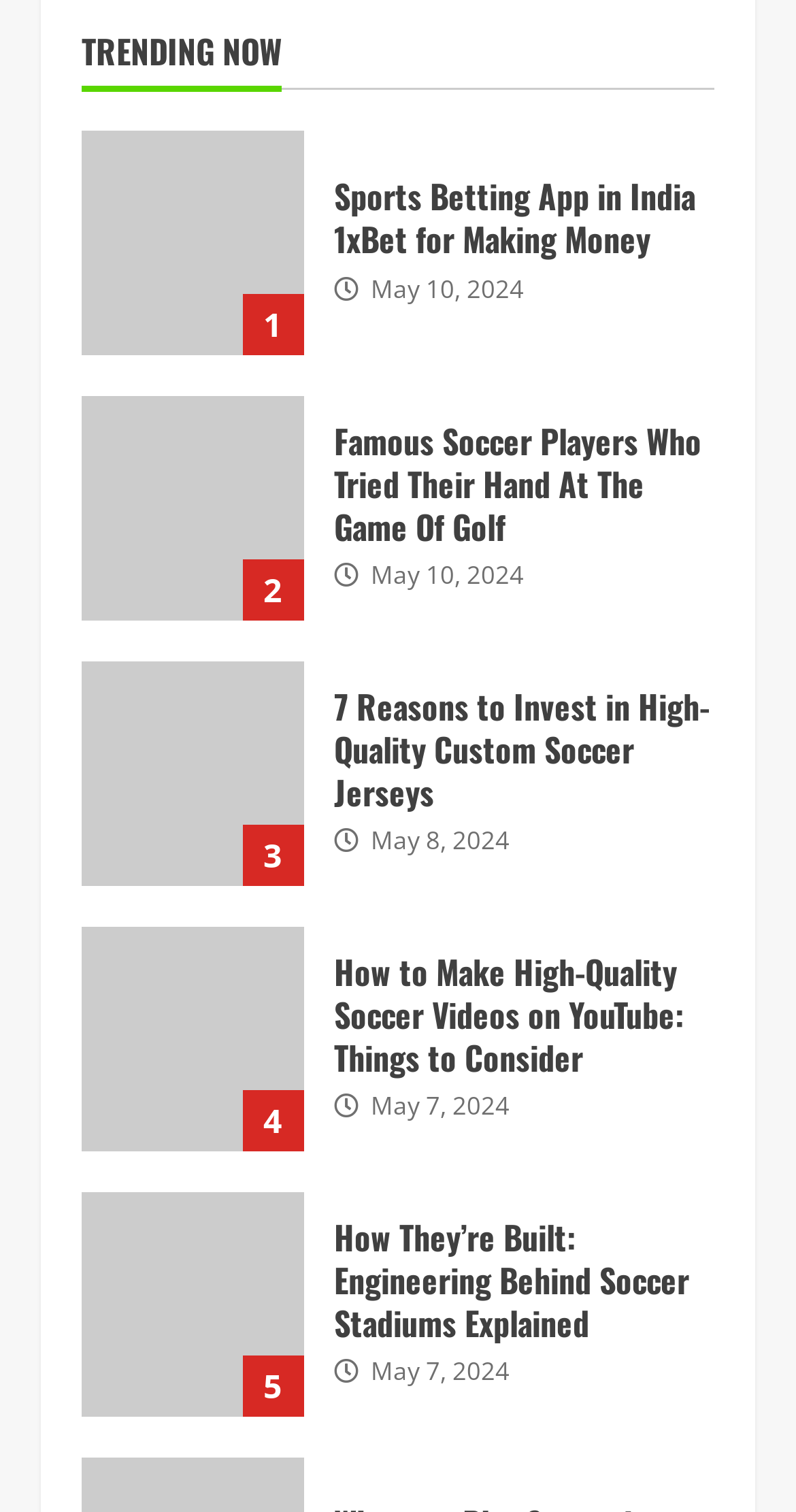What is the title of the fifth article?
Answer the question with a thorough and detailed explanation.

I read the headings of each article and found that the fifth article has the title 'How to Make High-Quality Soccer Videos on YouTube: Things to Consider'.